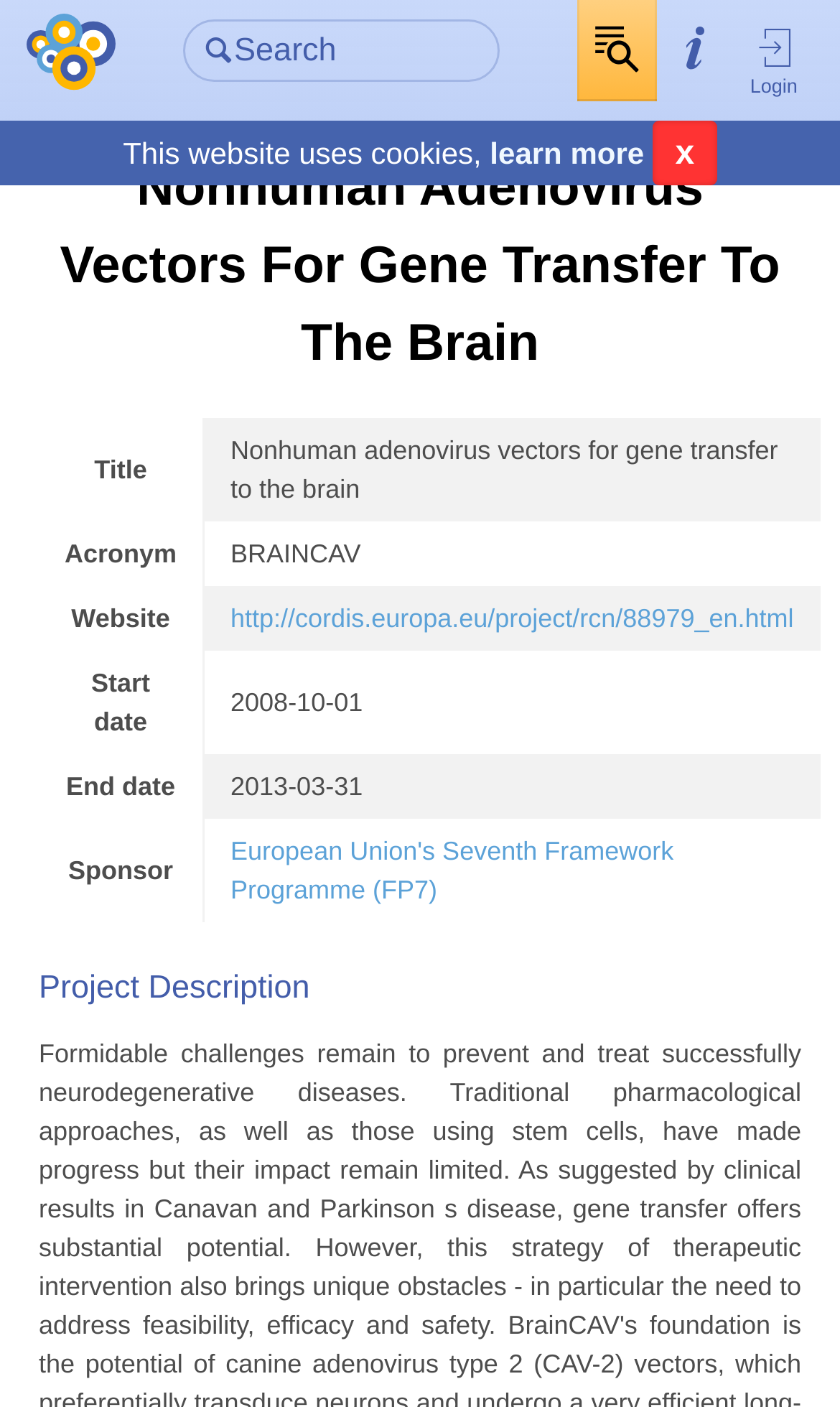Who is the sponsor of the project?
Examine the webpage screenshot and provide an in-depth answer to the question.

I found the sponsor of the project by looking at the table element which contains the project information, and the sponsor is located in the sixth row under the 'Sponsor' column.